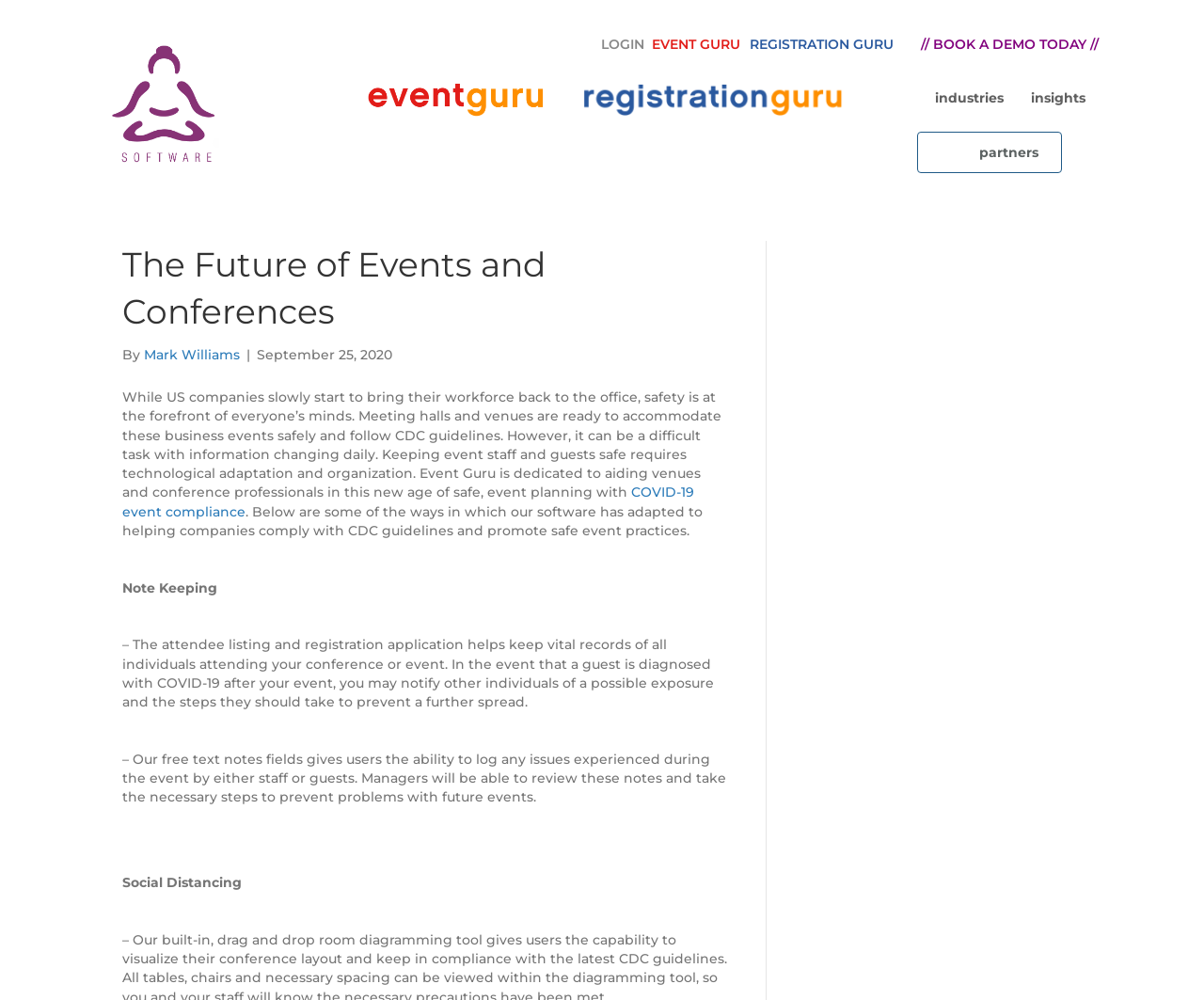Describe every aspect of the webpage in a detailed manner.

The webpage is about Event Guru and Registration Guru software, focusing on the future of events and conferences. At the top left, there is a logo image with a link to "logo-guru". On the top right, there are several links, including "LOGIN", "EVENT GURU", "REGISTRATION GURU", and "// BOOK A DEMO TODAY //". Below these links, there are two images with links to "event management software" and "event registration software".

In the middle of the page, there is a navigation menu labeled "Menu" with links to "industries" and "insights". Below the menu, there is a link to "partners". 

The main content of the page is an article titled "The Future of Events and Conferences" by Mark Williams, dated September 25, 2020. The article discusses the challenges of safely hosting business events during the COVID-19 pandemic and how Event Guru's software can aid in this process. The article is divided into sections, including "Note Keeping" and "Social Distancing", which describe the features of the software that help with COVID-19 event compliance and promote safe event practices.